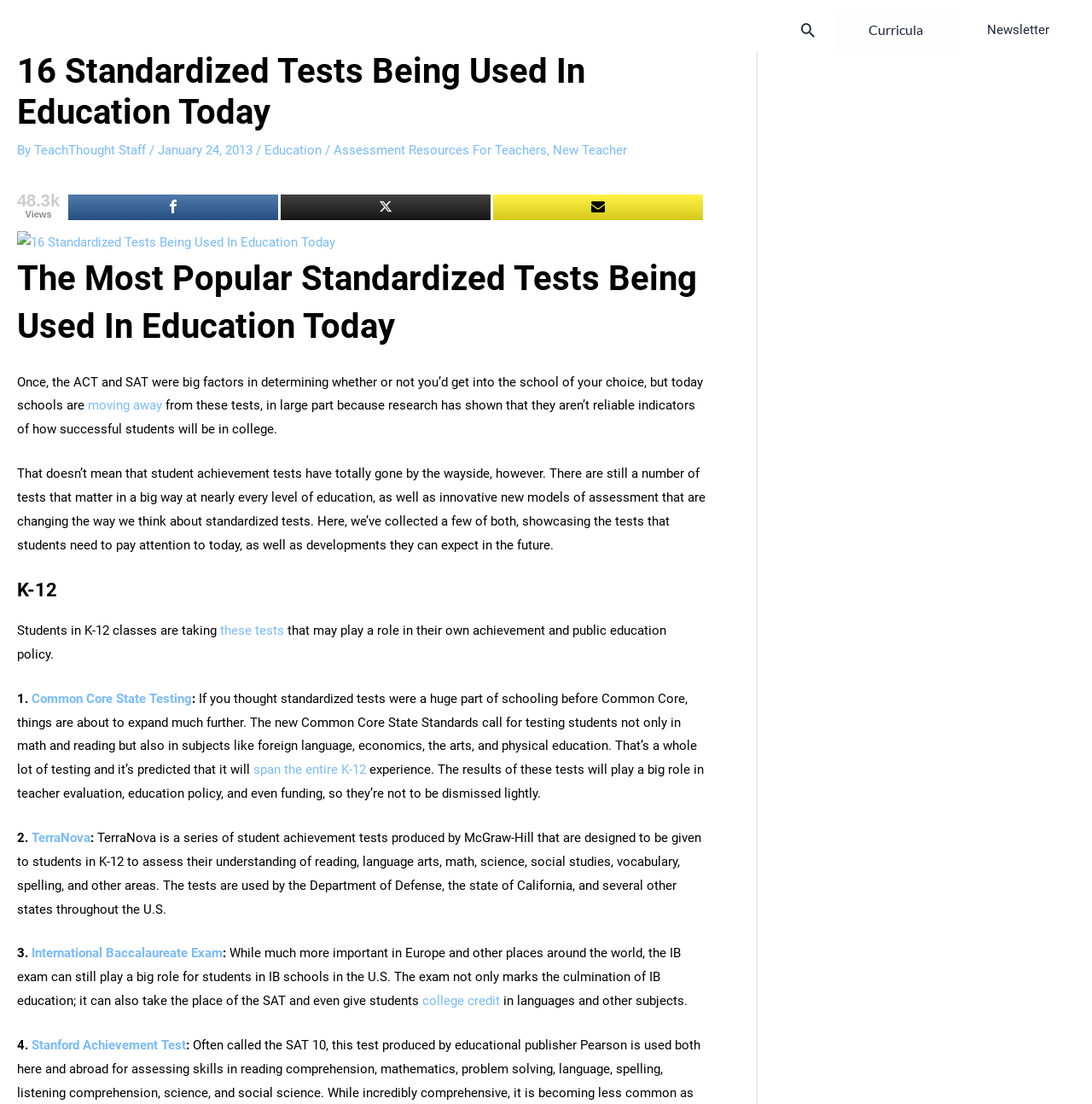Point out the bounding box coordinates of the section to click in order to follow this instruction: "Go to Curricula".

[0.764, 0.008, 0.877, 0.046]